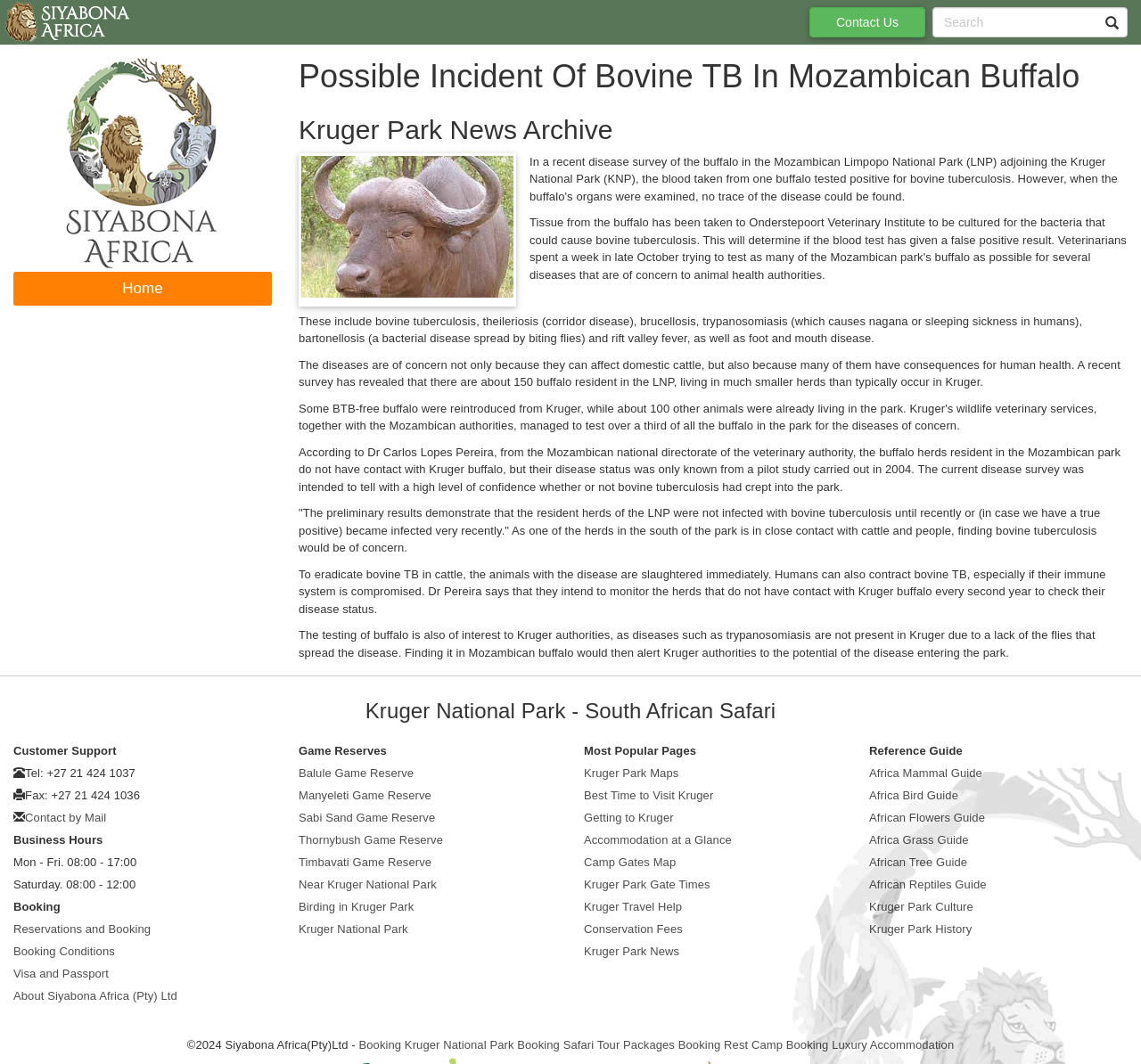Refer to the image and offer a detailed explanation in response to the question: What is the name of the game reserve mentioned in the webpage?

The name of the game reserve can be found in the 'Game Reserves' section, which is located at the bottom of the webpage, and lists several game reserves, including Balule Game Reserve.